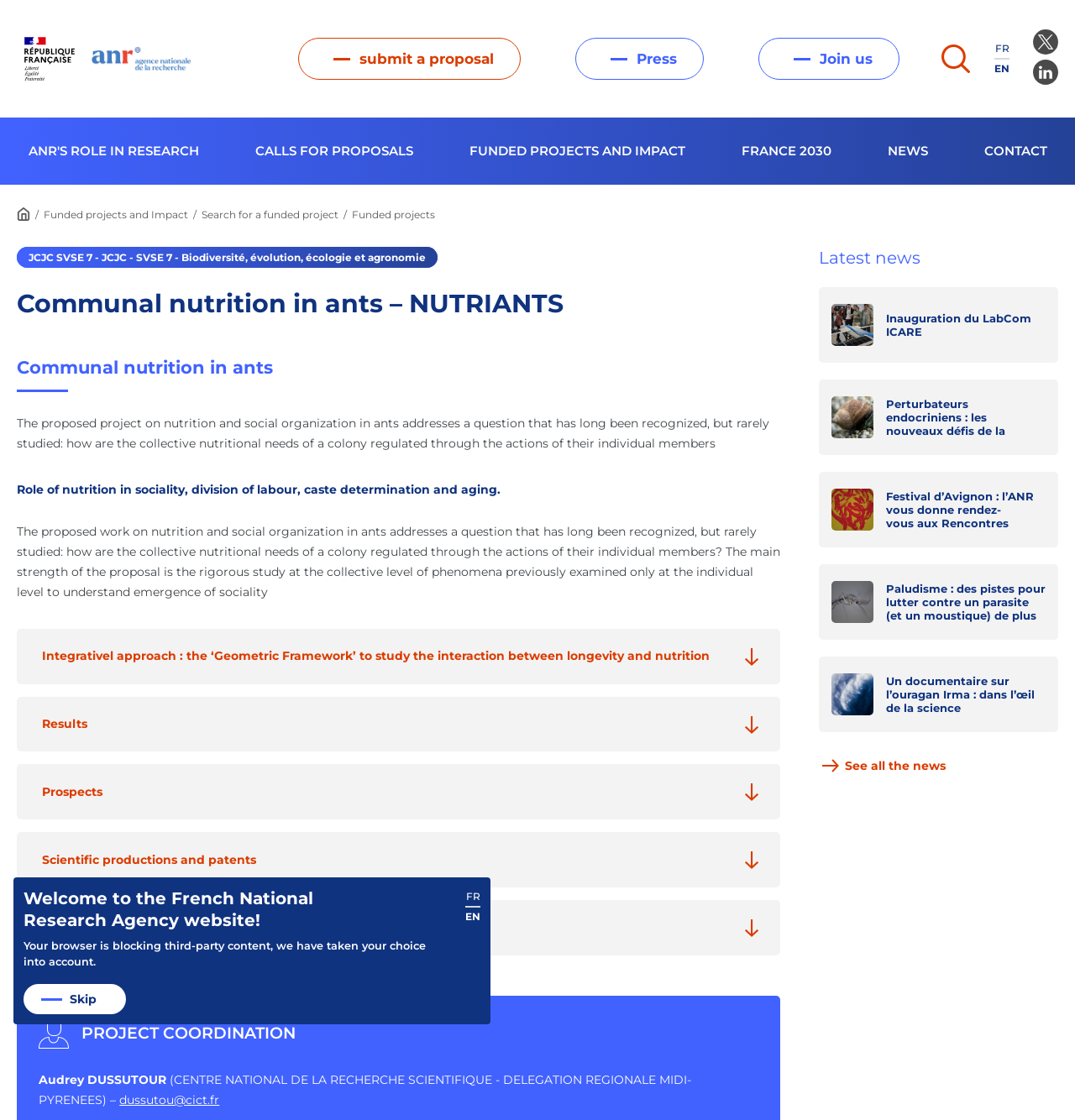Please analyze the image and provide a thorough answer to the question:
What is the main topic of the project?

The main topic of the project can be inferred from the heading elements on the webpage, specifically the one with the text 'Communal nutrition in ants – NUTRIANTS' and 'Communal nutrition in ants'. These headings suggest that the project is focused on the topic of communal nutrition in ants.